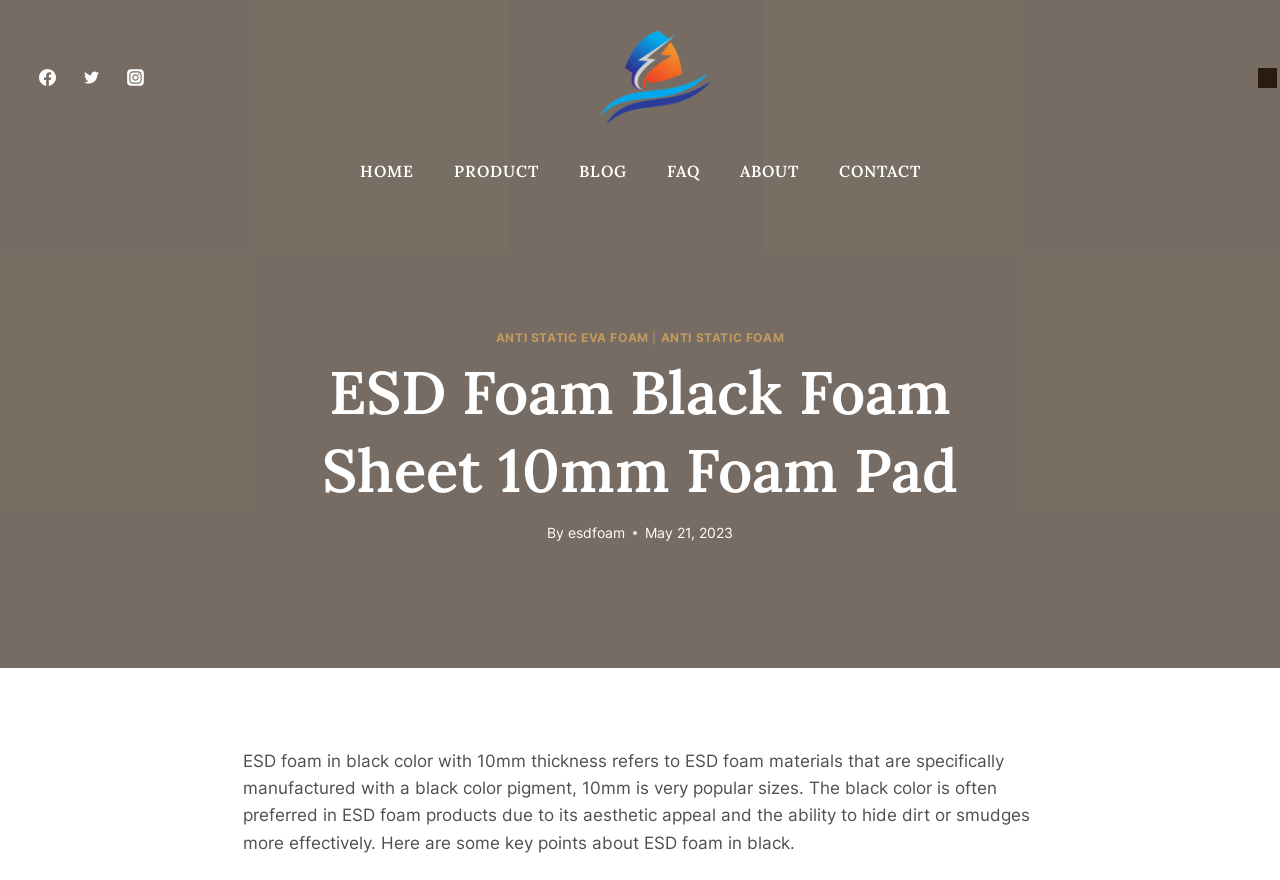Examine the image and give a thorough answer to the following question:
Who is the manufacturer of the ESD foam?

The webpage mentions 'By esdfoam' in the content, indicating that esdfoam is the manufacturer of the ESD foam.